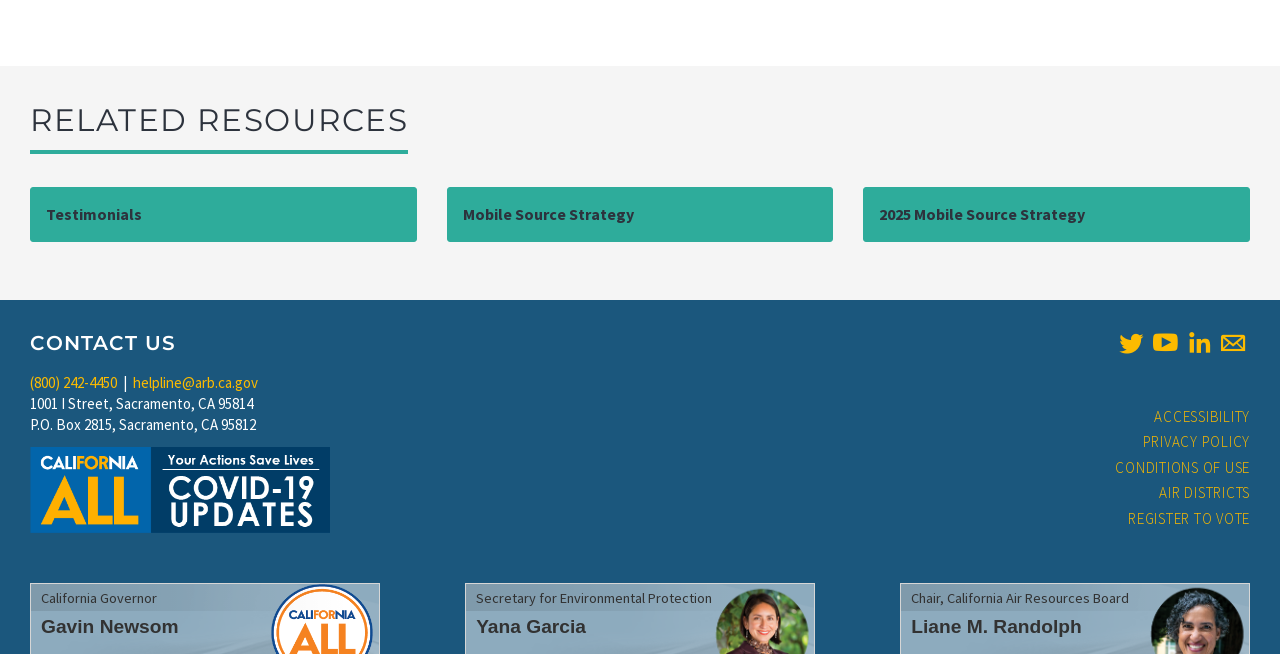Could you find the bounding box coordinates of the clickable area to complete this instruction: "Call (800) 242-4450"?

[0.023, 0.57, 0.091, 0.599]